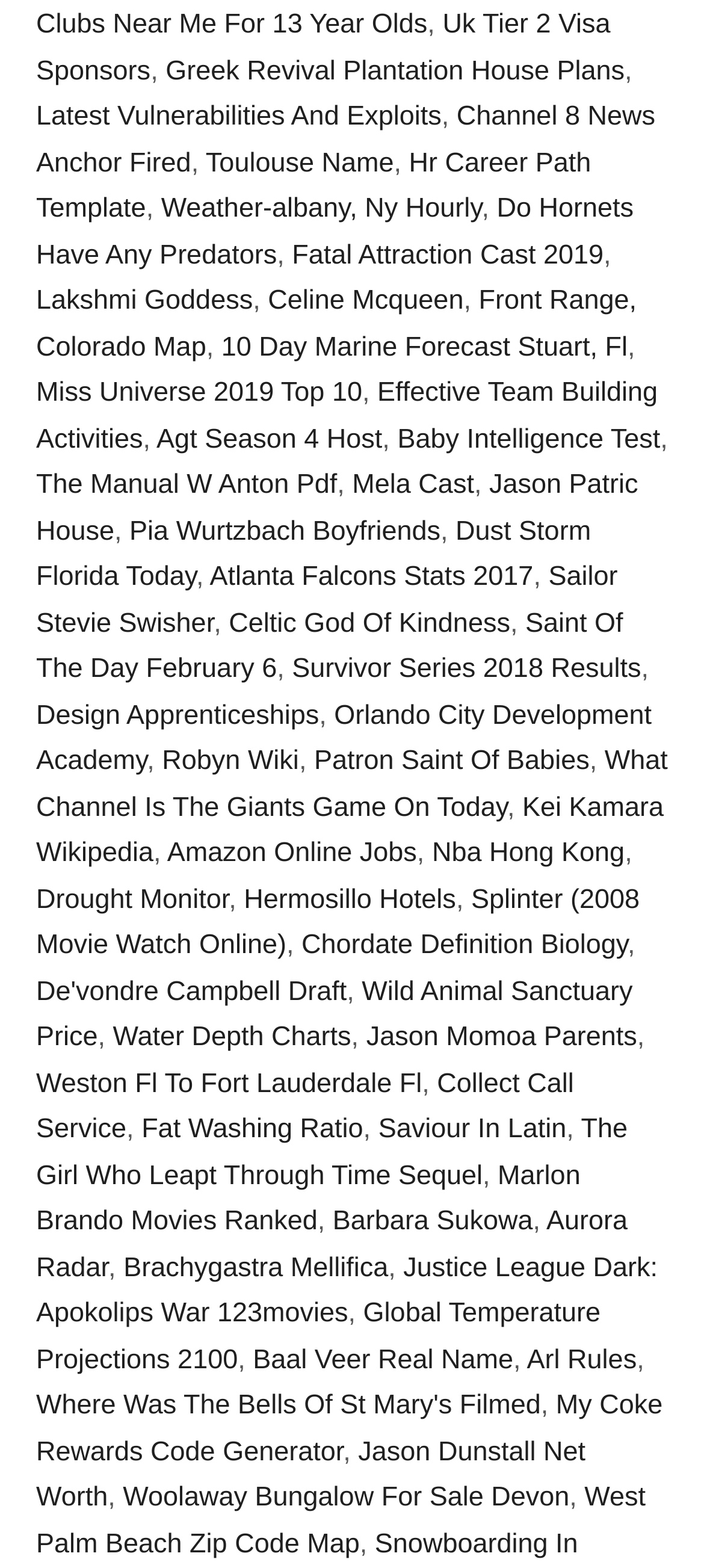What is the location mentioned in the link at the bottom right?
Using the information from the image, give a concise answer in one word or a short phrase.

Devon